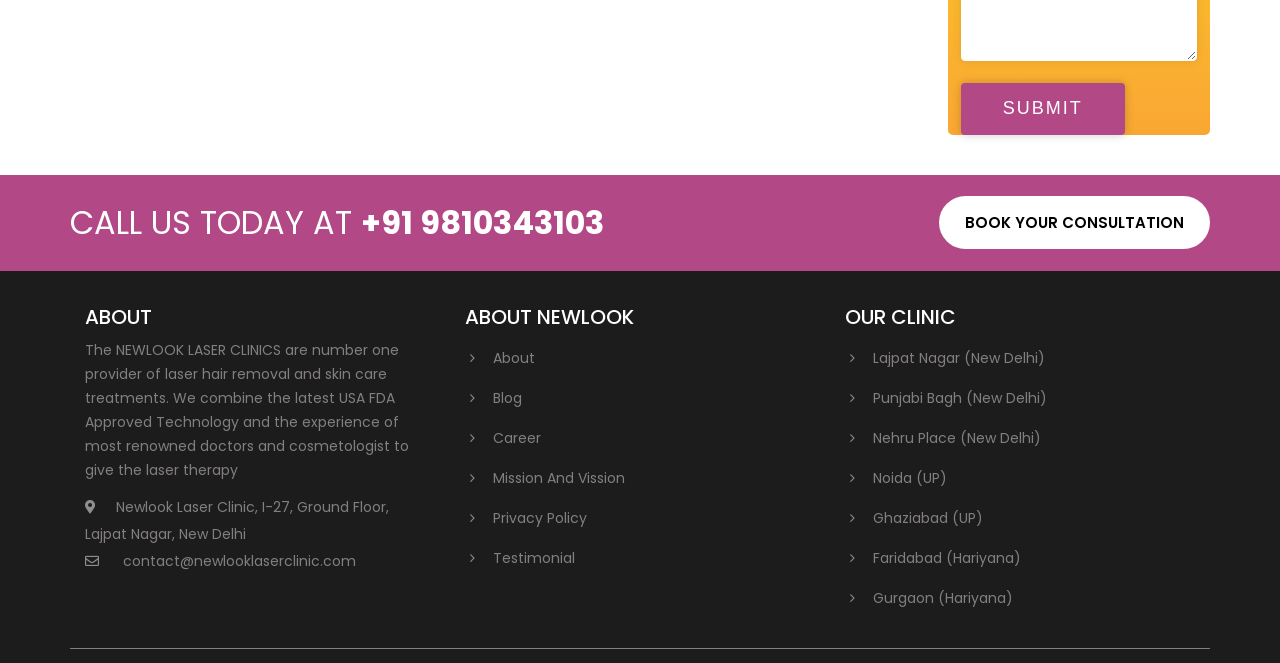Find the bounding box coordinates of the element to click in order to complete this instruction: "Take the Dry Eye Symptom Quiz". The bounding box coordinates must be four float numbers between 0 and 1, denoted as [left, top, right, bottom].

None